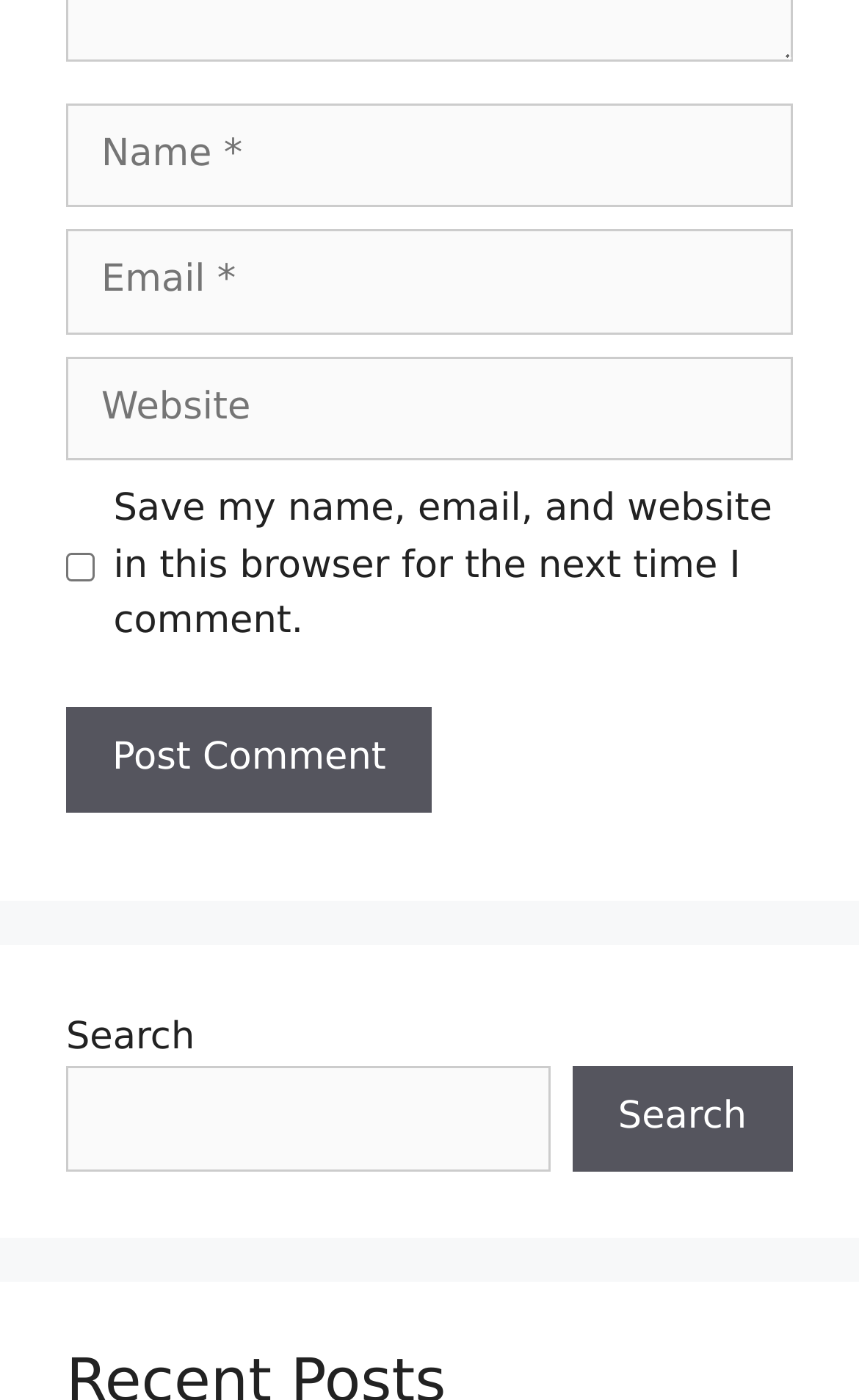Give a succinct answer to this question in a single word or phrase: 
Is the website field required?

No